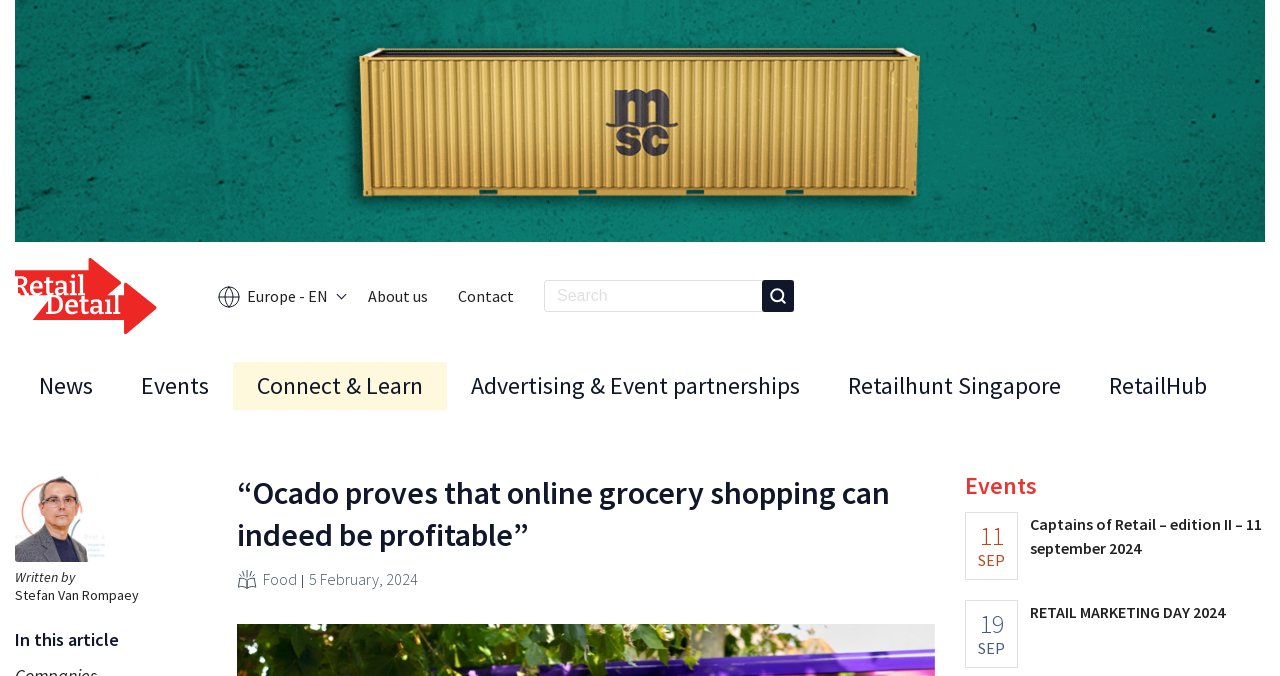Given the following UI element description: "Events", find the bounding box coordinates in the webpage screenshot.

[0.091, 0.536, 0.182, 0.613]